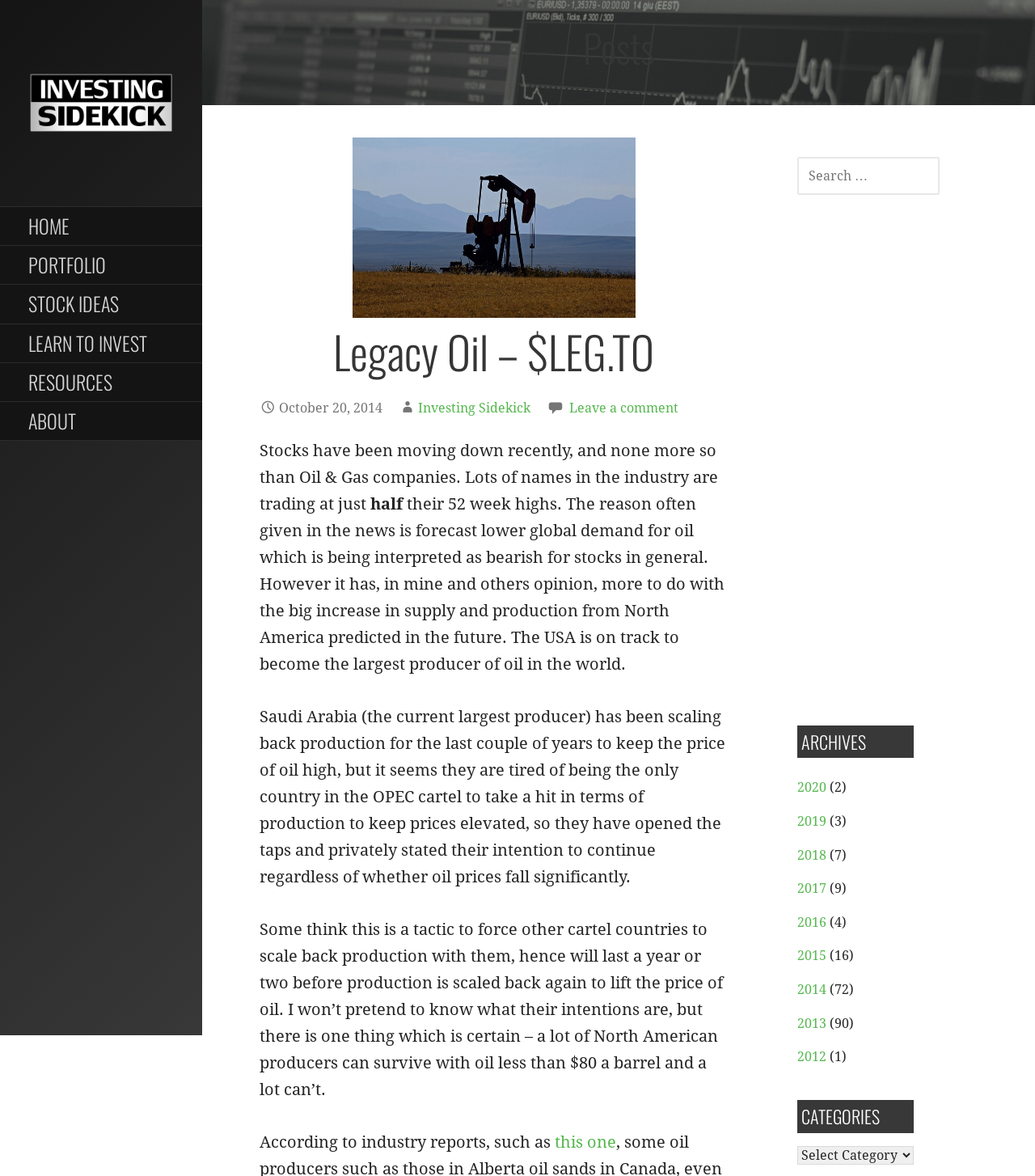Provide your answer in a single word or phrase: 
What is the author's opinion on the reason for the decline in oil prices?

Increase in supply